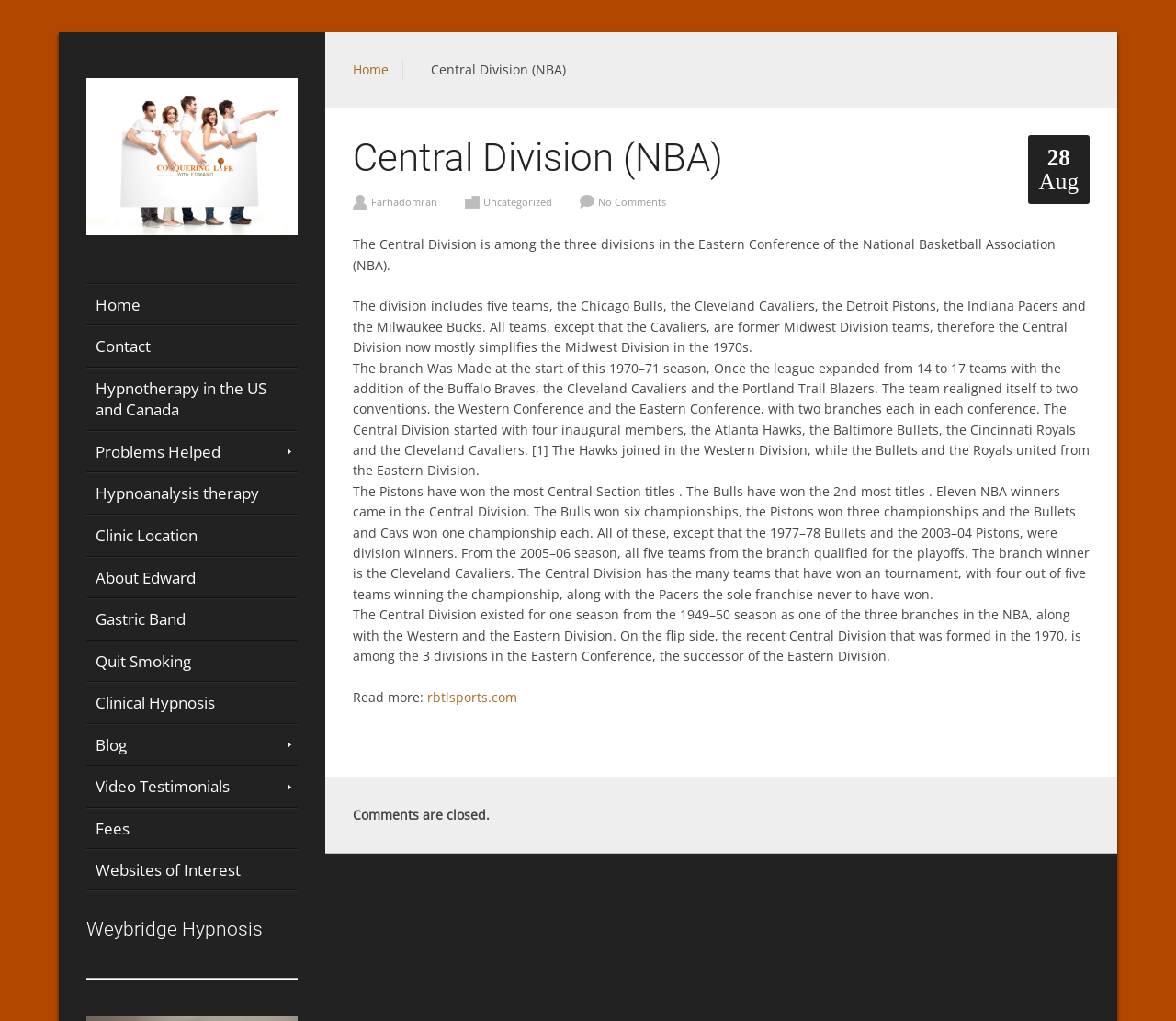Find the bounding box coordinates for the HTML element specified by: "Websites of Interest".

[0.073, 0.833, 0.253, 0.872]